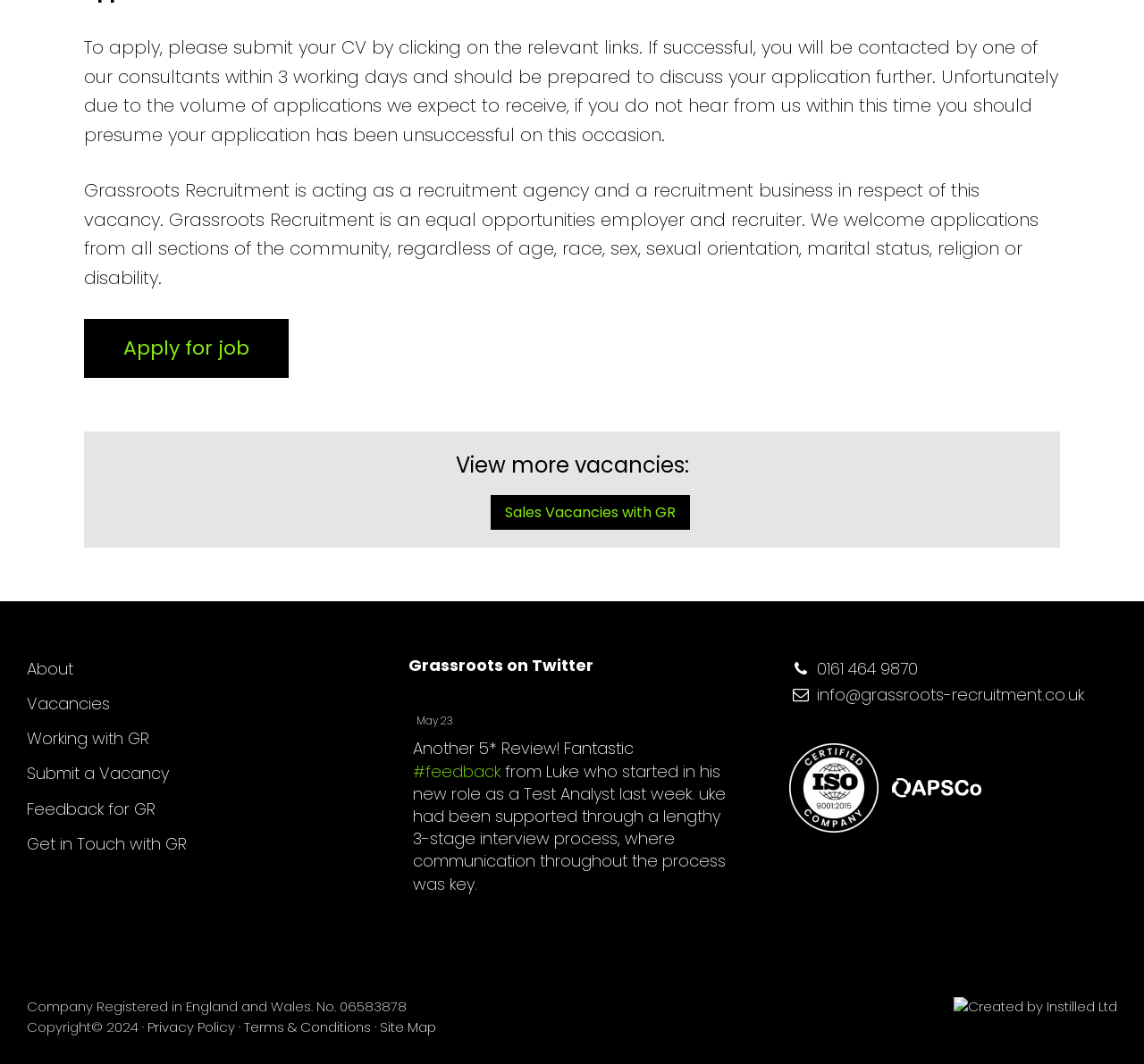Identify the coordinates of the bounding box for the element that must be clicked to accomplish the instruction: "View more vacancies".

[0.092, 0.426, 0.908, 0.45]